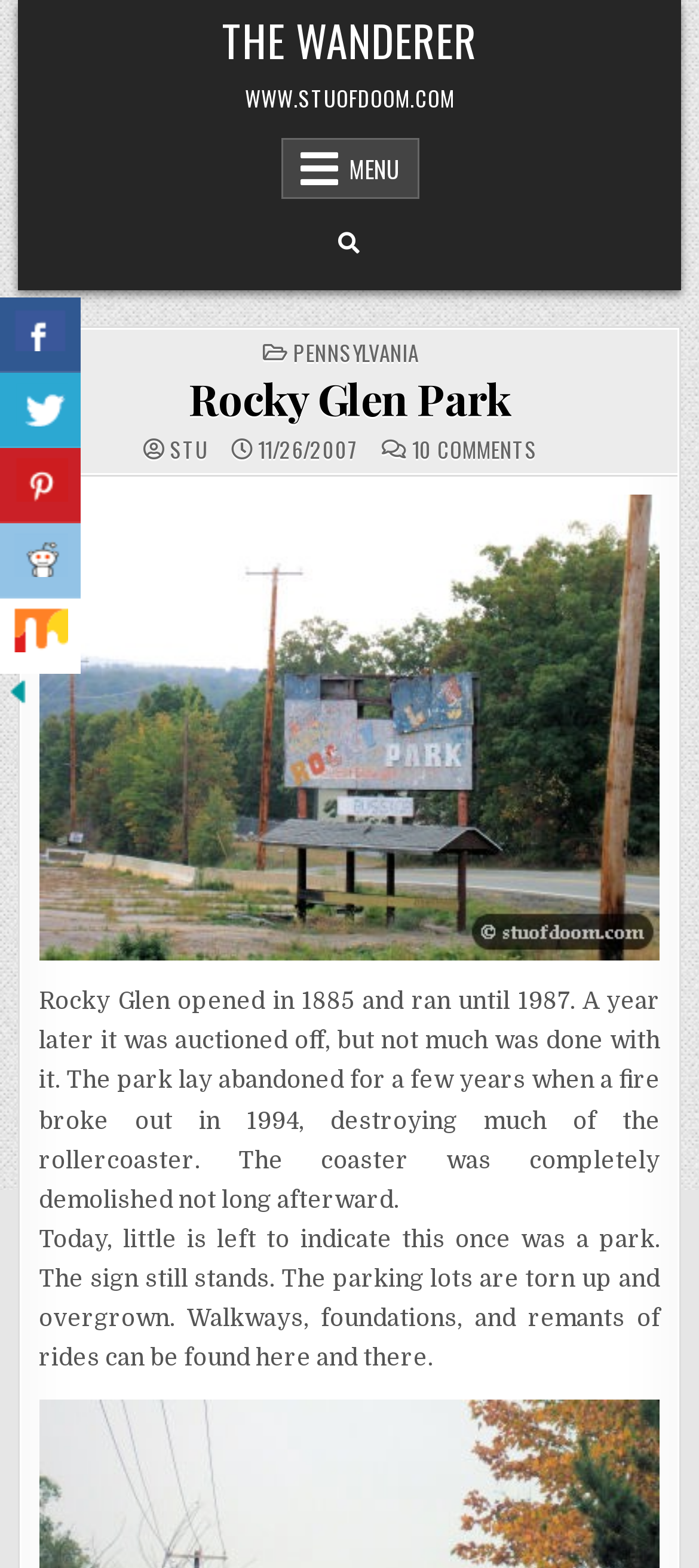What is the name of the park?
Look at the image and answer with only one word or phrase.

Rocky Glen Park